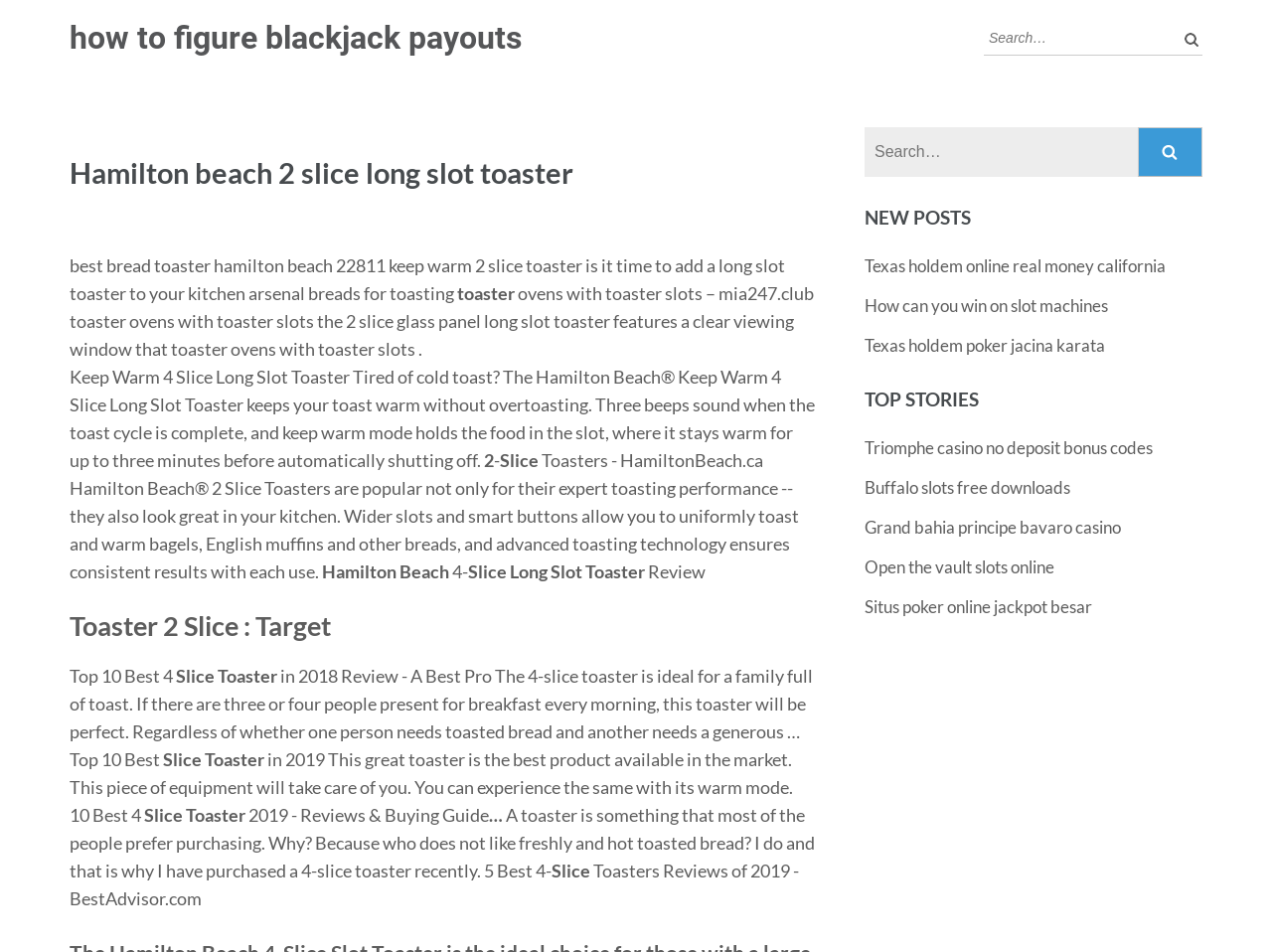Provide the bounding box coordinates in the format (top-left x, top-left y, bottom-right x, bottom-right y). All values are floating point numbers between 0 and 1. Determine the bounding box coordinate of the UI element described as: Buffalo slots free downloads

[0.68, 0.501, 0.841, 0.523]